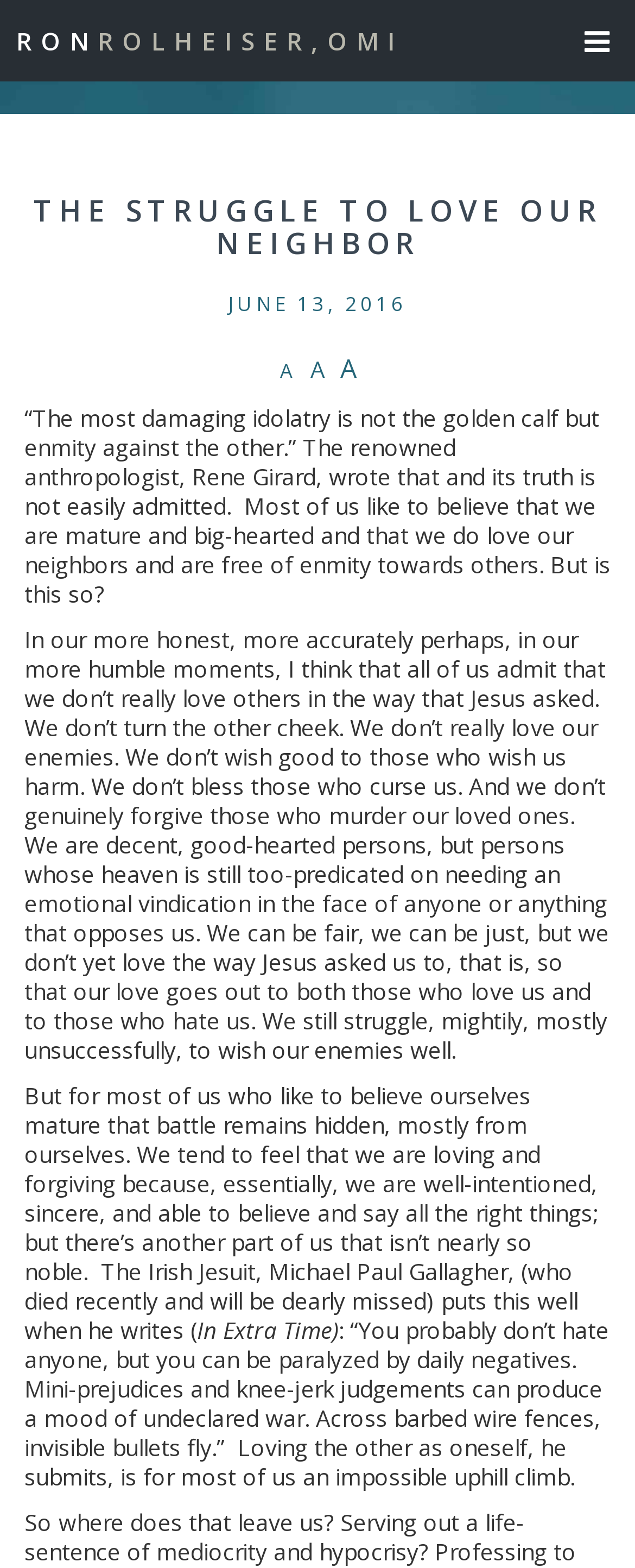Respond with a single word or phrase for the following question: 
Who is the Irish Jesuit mentioned in the article?

Michael Paul Gallagher